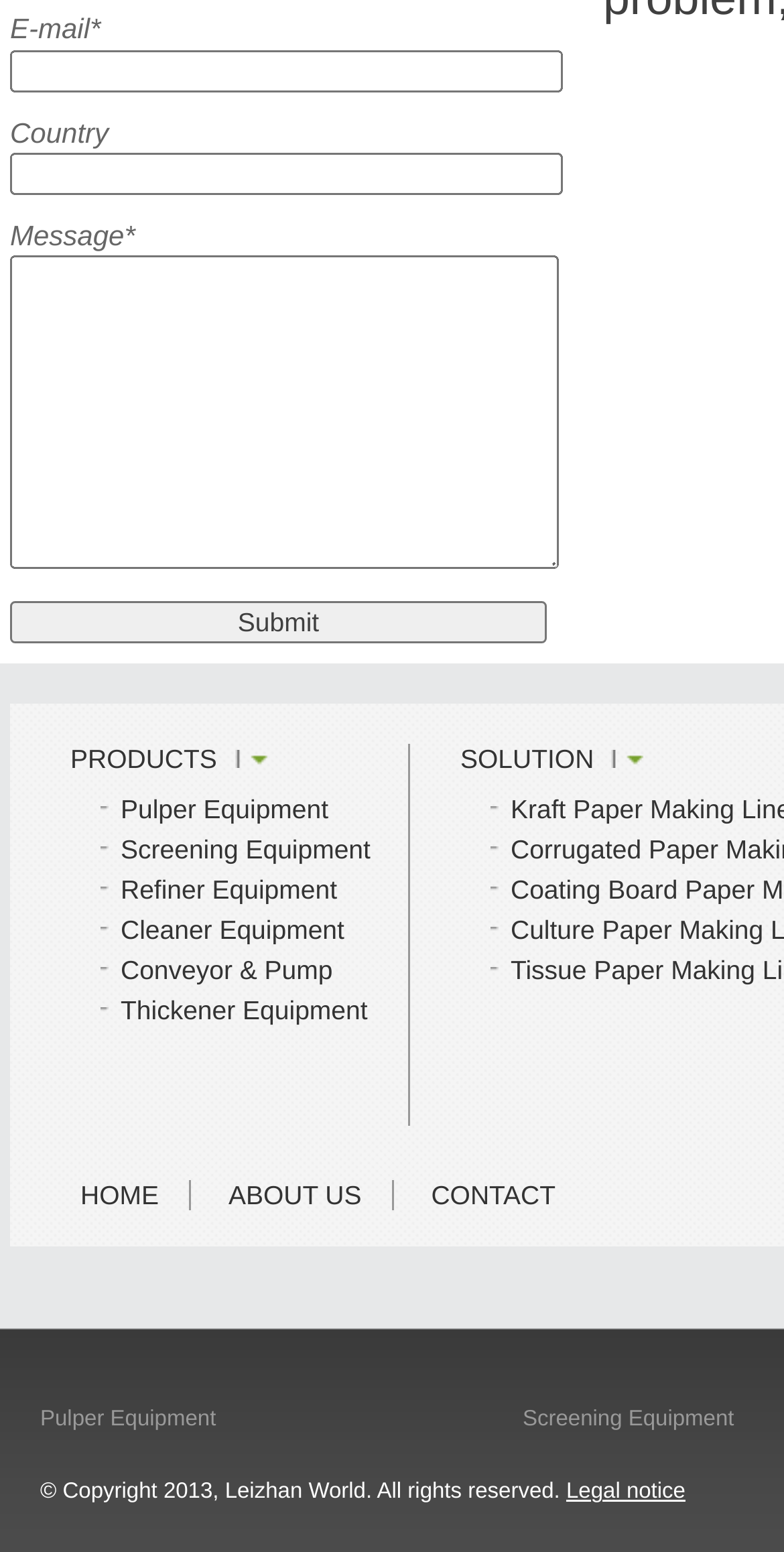Can you find the bounding box coordinates for the element that needs to be clicked to execute this instruction: "Submit the form"? The coordinates should be given as four float numbers between 0 and 1, i.e., [left, top, right, bottom].

[0.013, 0.388, 0.697, 0.415]